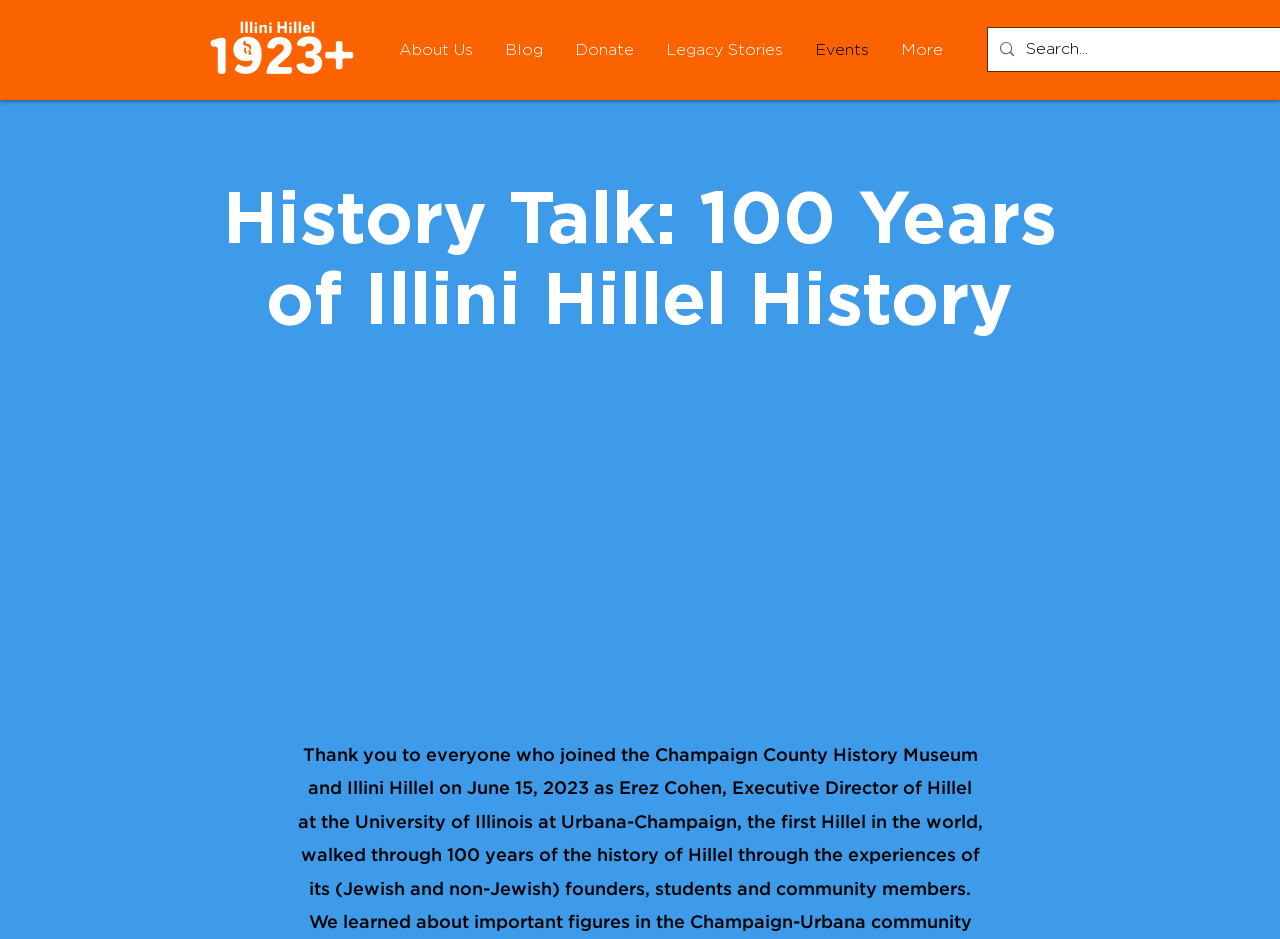Construct a comprehensive description capturing every detail on the webpage.

The webpage is dedicated to celebrating 100 years of Illini Hillel, with a prominent logo featuring the organization's name and a white background, situated at the top-left corner of the page. 

Below the logo, a navigation menu is placed, spanning across the top of the page, containing links to various sections such as "About Us", "Blog", "Donate", "Legacy Stories", and "Events". The "More" option is located at the far right of the navigation menu, accompanied by a small image and a search box.

The main content of the page is headed by a title, "History Talk: 100 Years of Illini Hillel History", which is centered and takes up a significant portion of the page.